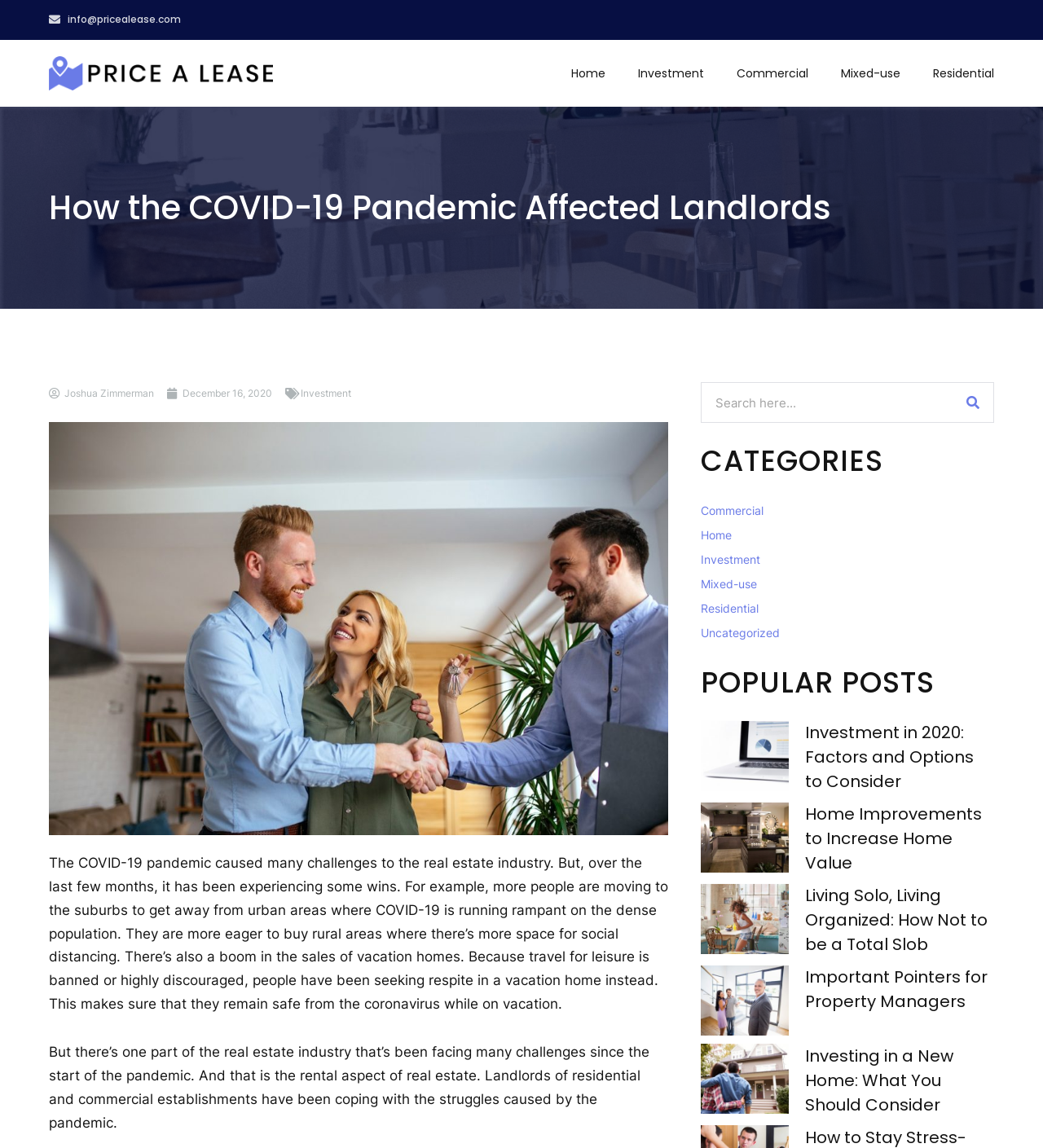Please determine the bounding box coordinates for the element that should be clicked to follow these instructions: "Explore the category of Residential".

[0.895, 0.057, 0.953, 0.071]